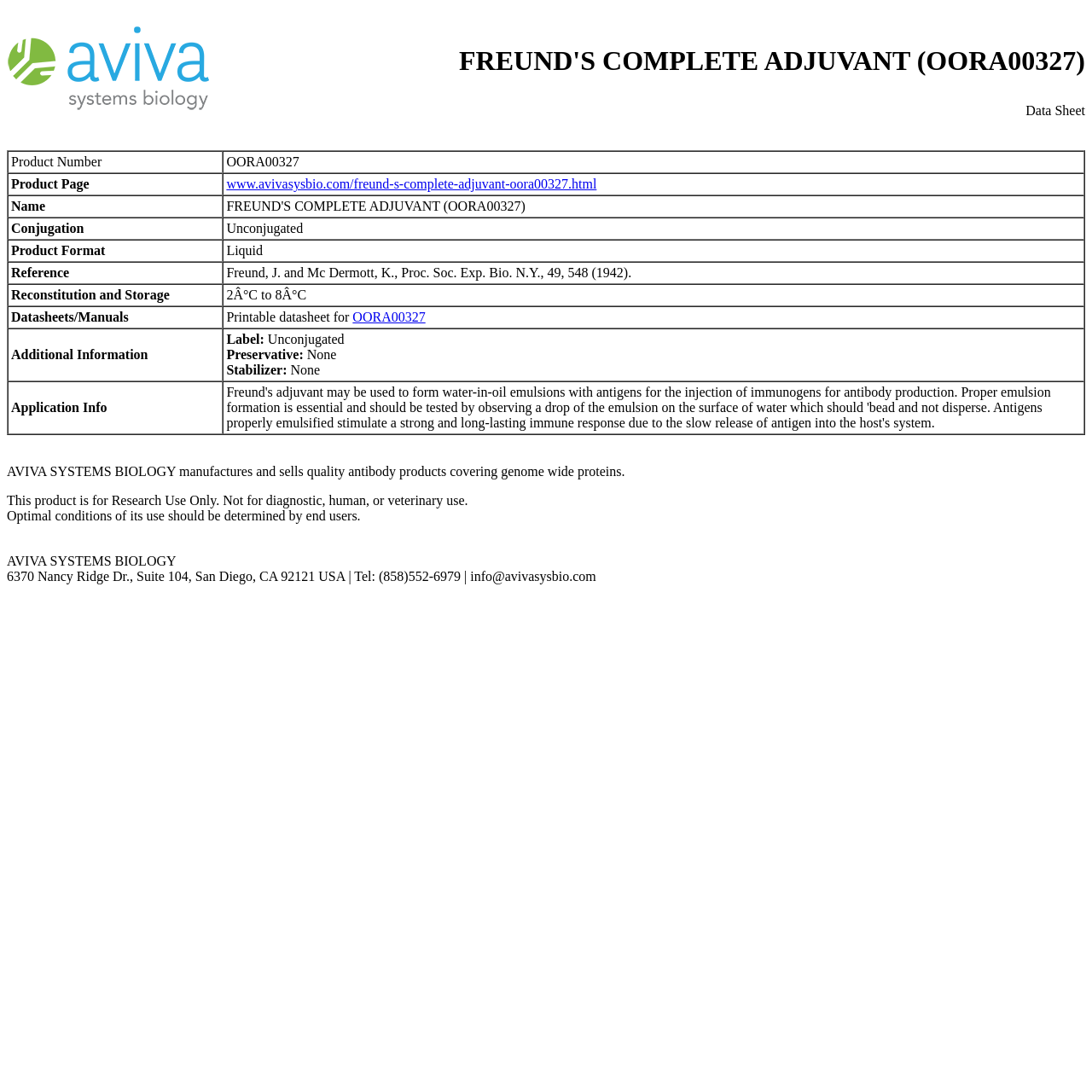Please provide a detailed answer to the question below based on the screenshot: 
What is the address of AVIVA SYSTEMS BIOLOGY?

The address can be found at the bottom of the webpage, in the text that describes the company and its contact information.